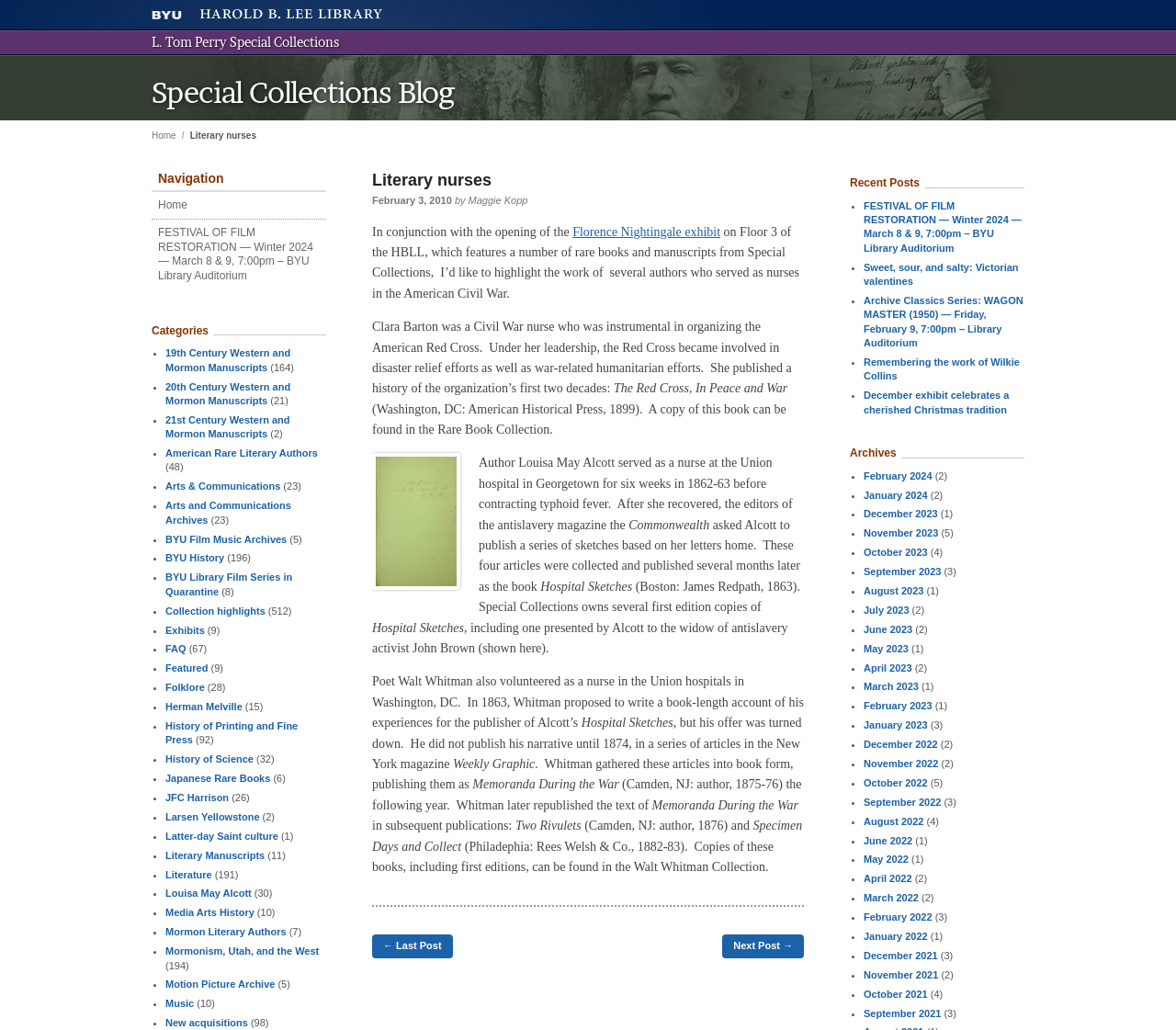What is the title of the blog post?
Please answer the question as detailed as possible.

The title of the blog post can be found at the top of the webpage, where it says 'Literary nurses'. This is likely the title of the current blog post being displayed.